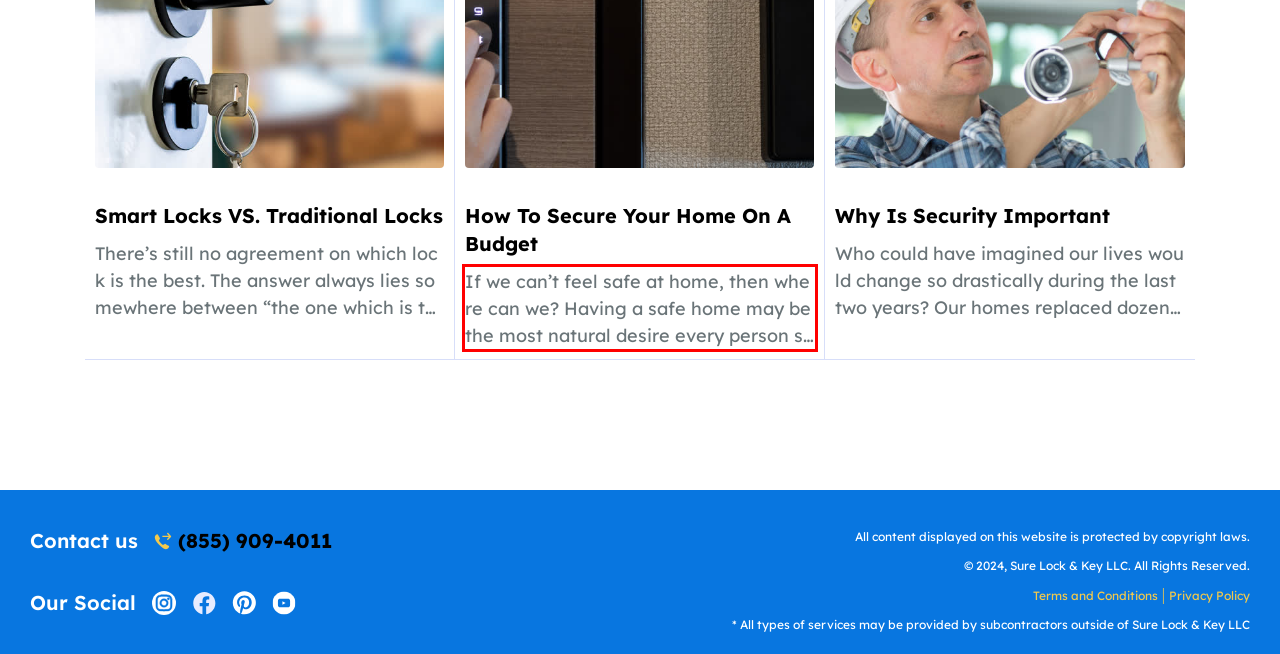Examine the screenshot of the webpage, locate the red bounding box, and perform OCR to extract the text contained within it.

If we can’t feel safe at home, then where can we? Having a safe home may be the most natural desire every person shares. However, cost matters when trying to achieve the required result. Since price may play a significant role, we would like to suggest some shortcuts that will make your home safer and save you money. <a href="/">Sure Lock & Key</a> has over 35 years of experience in the Locksmith and Security industry from which to suggest these tips on how to make your home more secure on a budget. Keep reading!